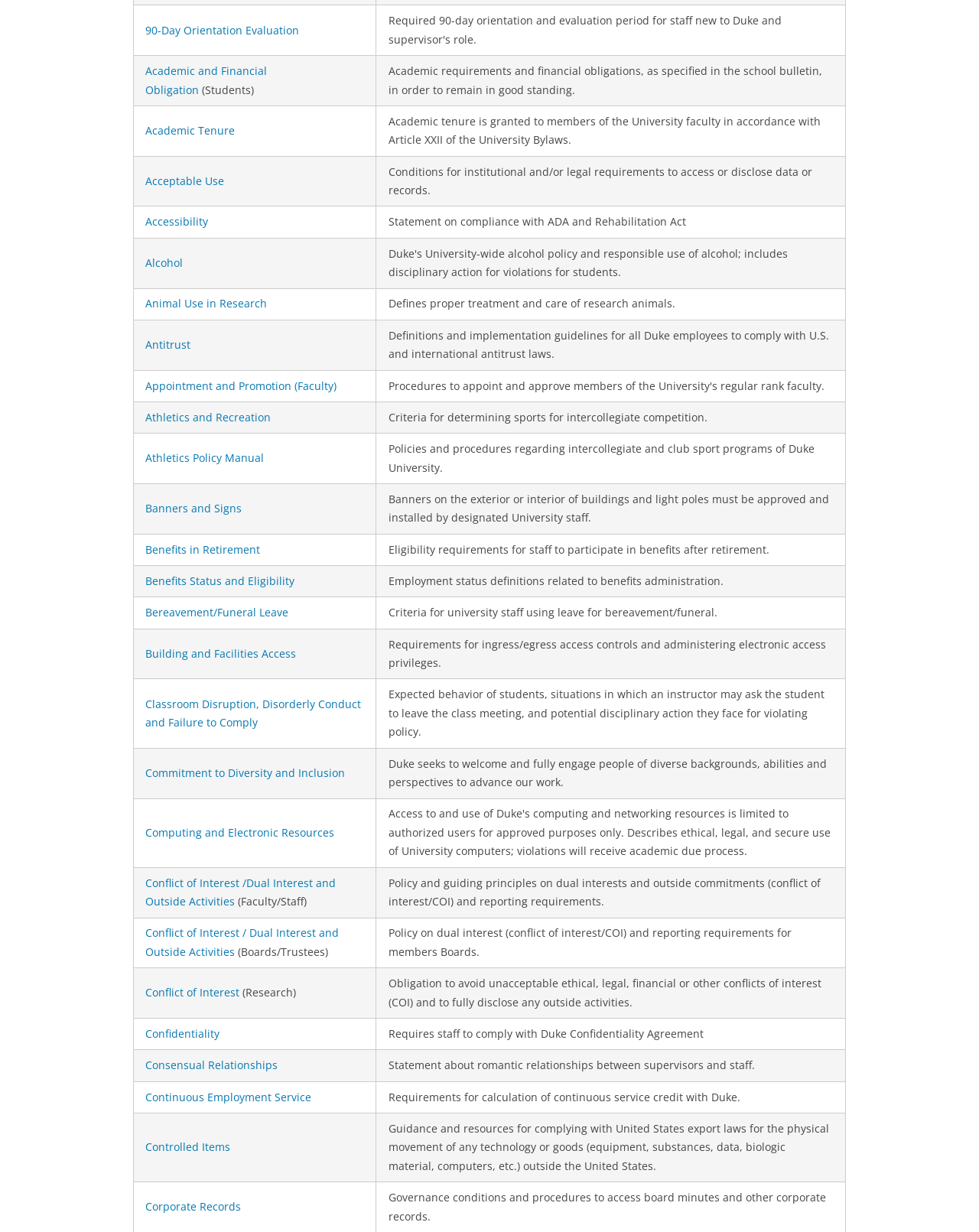Using the image as a reference, answer the following question in as much detail as possible:
What is the condition for institutional and/or legal requirements to access or disclose data or records?

The condition for institutional and/or legal requirements to access or disclose data or records is Acceptable Use, as stated in the gridcell description.